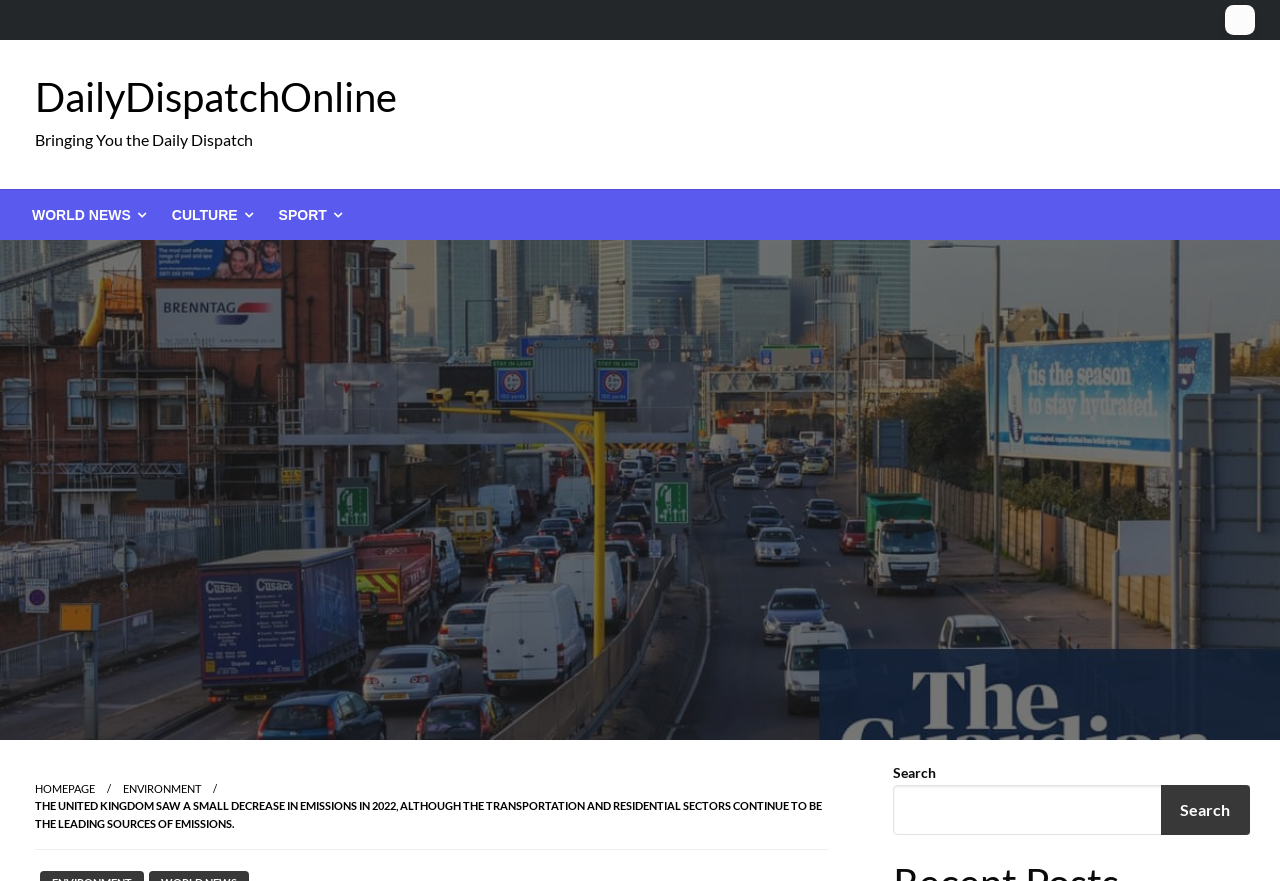Please provide a comprehensive answer to the question below using the information from the image: What is the main topic of this webpage?

Based on the content of the webpage, specifically the text 'The United Kingdom saw a small decrease in emissions in 2022, although the transportation and residential sectors continue to be the leading sources of emissions.', it is clear that the main topic of this webpage is greenhouse gas emissions.